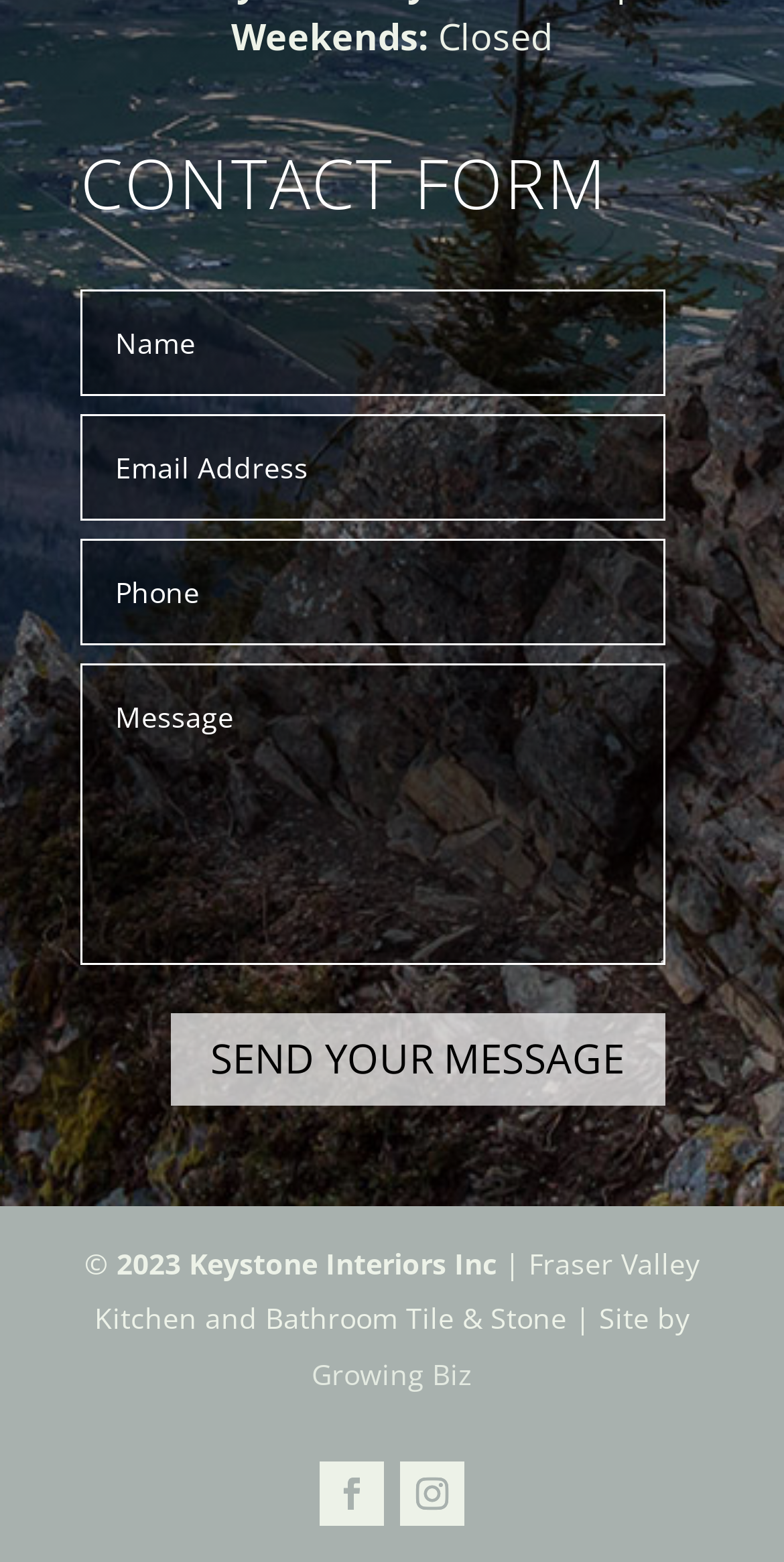Please specify the bounding box coordinates in the format (top-left x, top-left y, bottom-right x, bottom-right y), with values ranging from 0 to 1. Identify the bounding box for the UI component described as follows: name="et_pb_contact_email_0" placeholder="Email Address"

[0.103, 0.265, 0.847, 0.333]